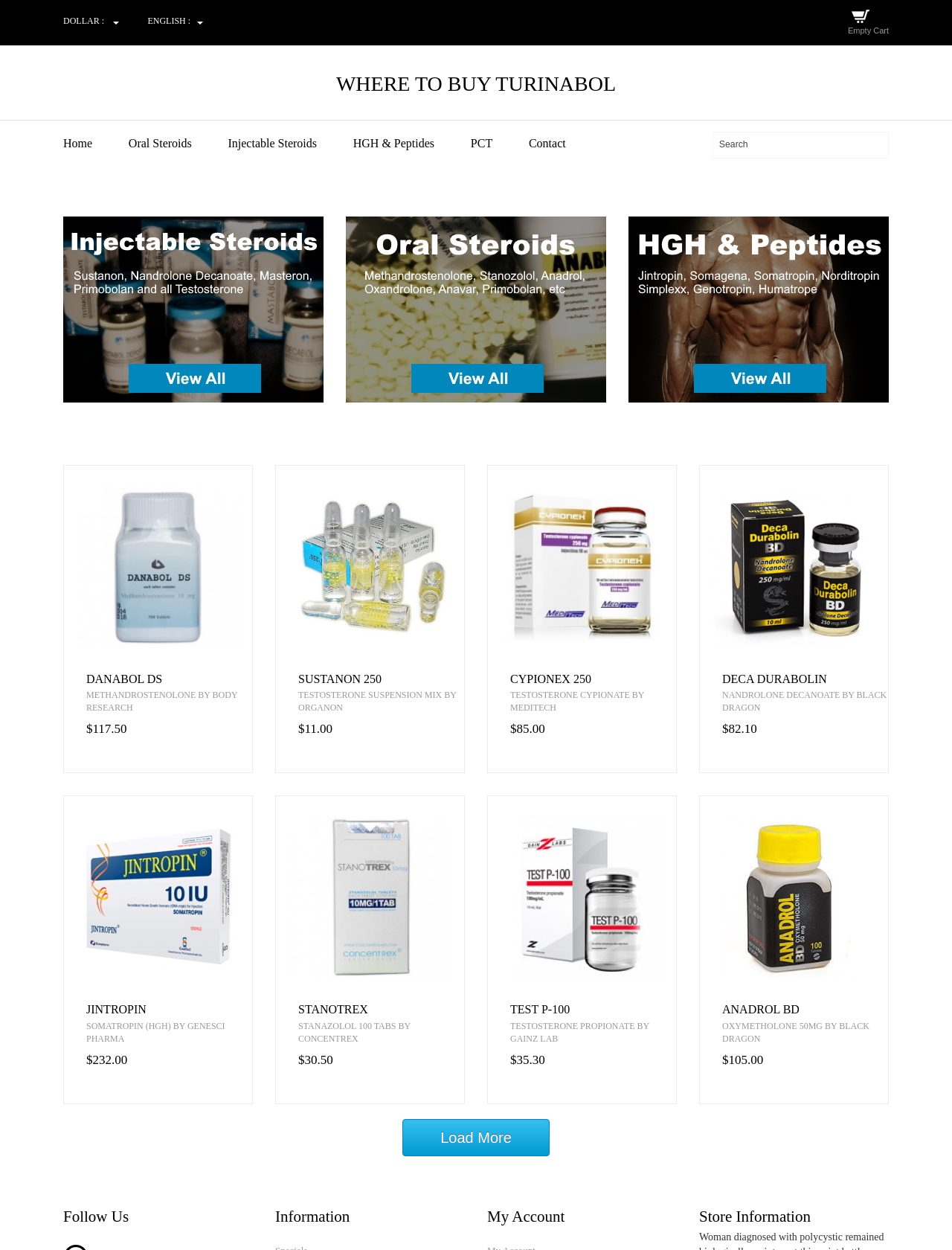What is the currency selected by default?
From the screenshot, supply a one-word or short-phrase answer.

DOLLAR